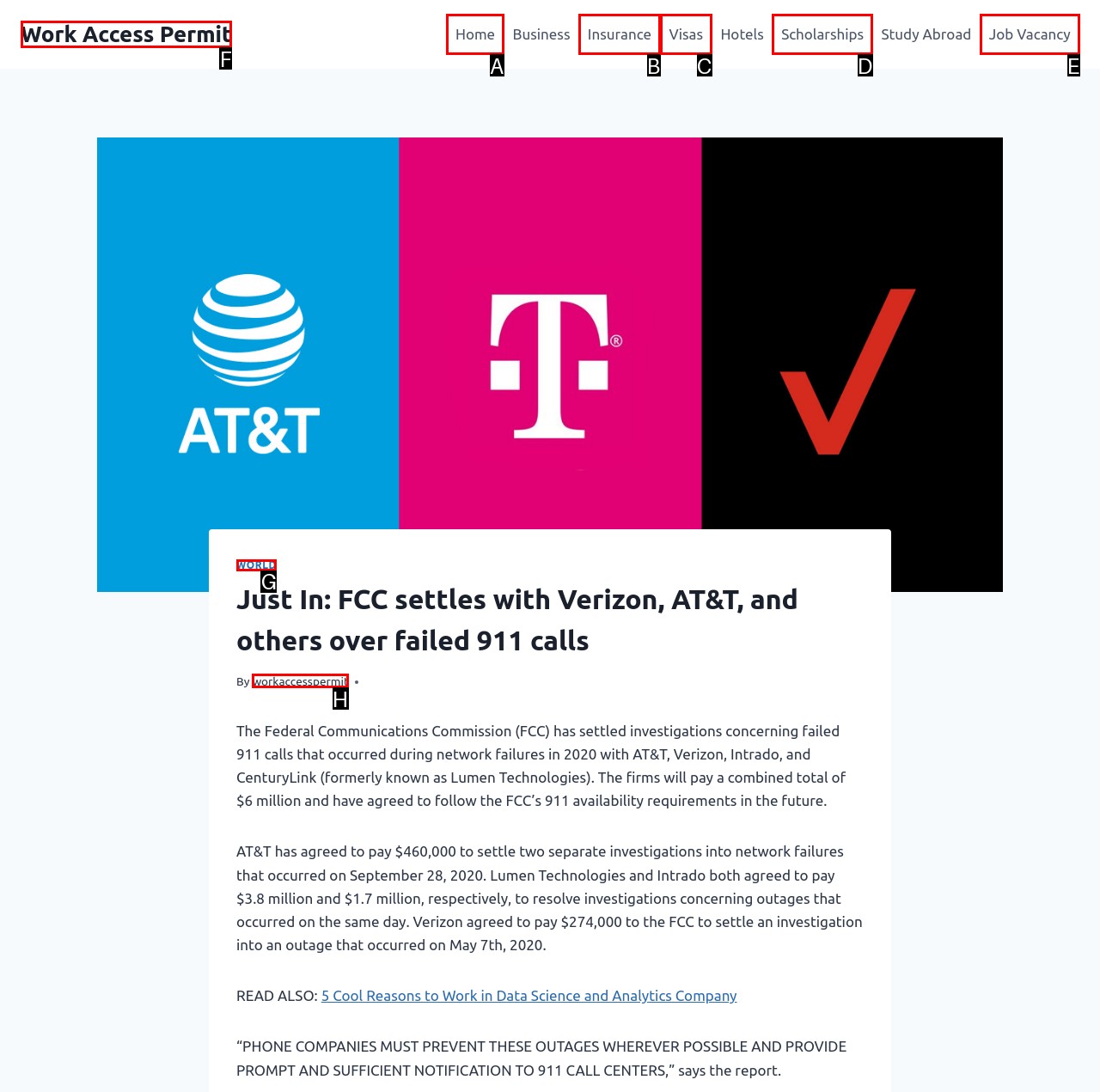From the choices given, find the HTML element that matches this description: Insurance. Answer with the letter of the selected option directly.

B